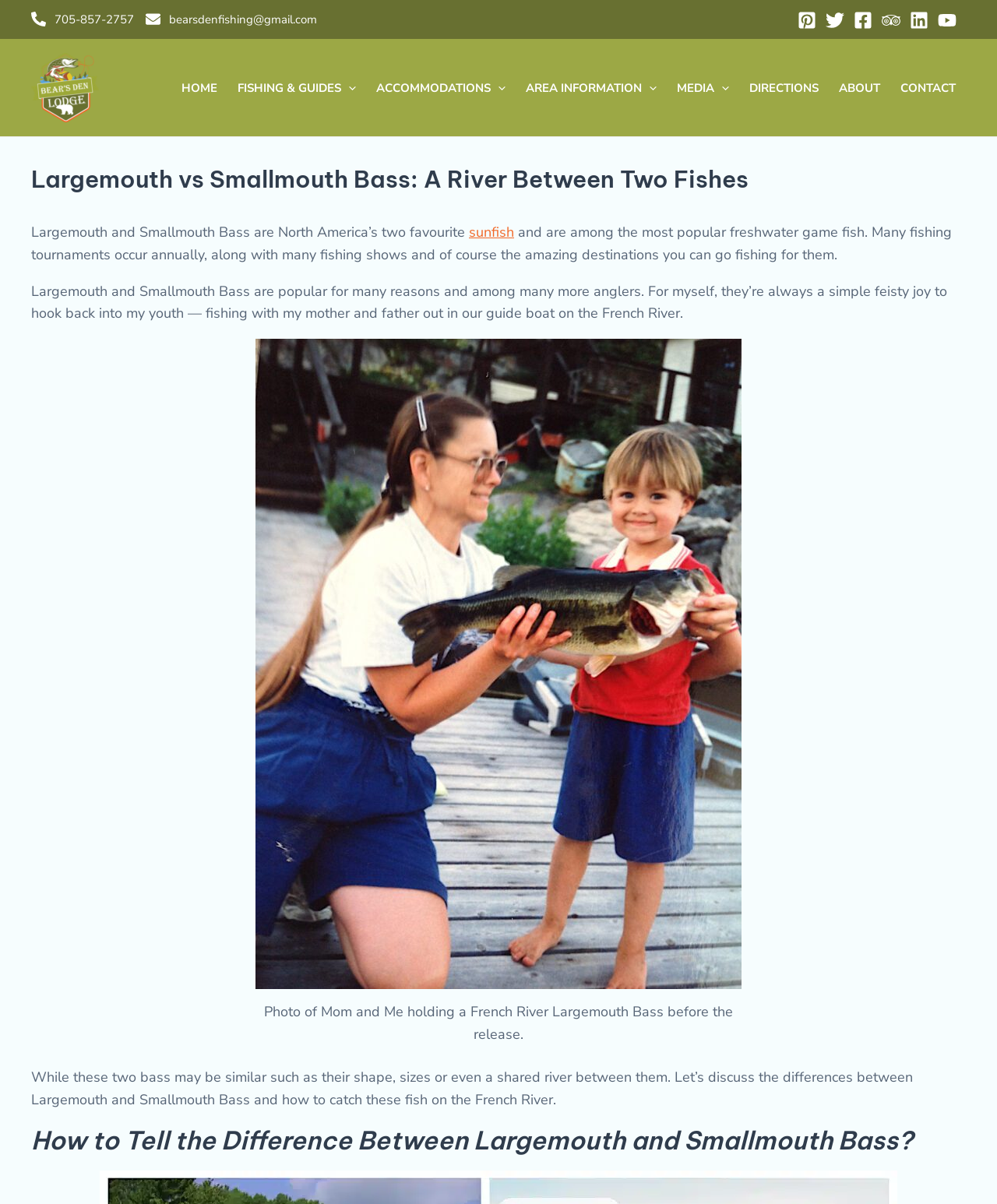Pinpoint the bounding box coordinates of the element that must be clicked to accomplish the following instruction: "Open the HOME page". The coordinates should be in the format of four float numbers between 0 and 1, i.e., [left, top, right, bottom].

[0.172, 0.05, 0.228, 0.095]